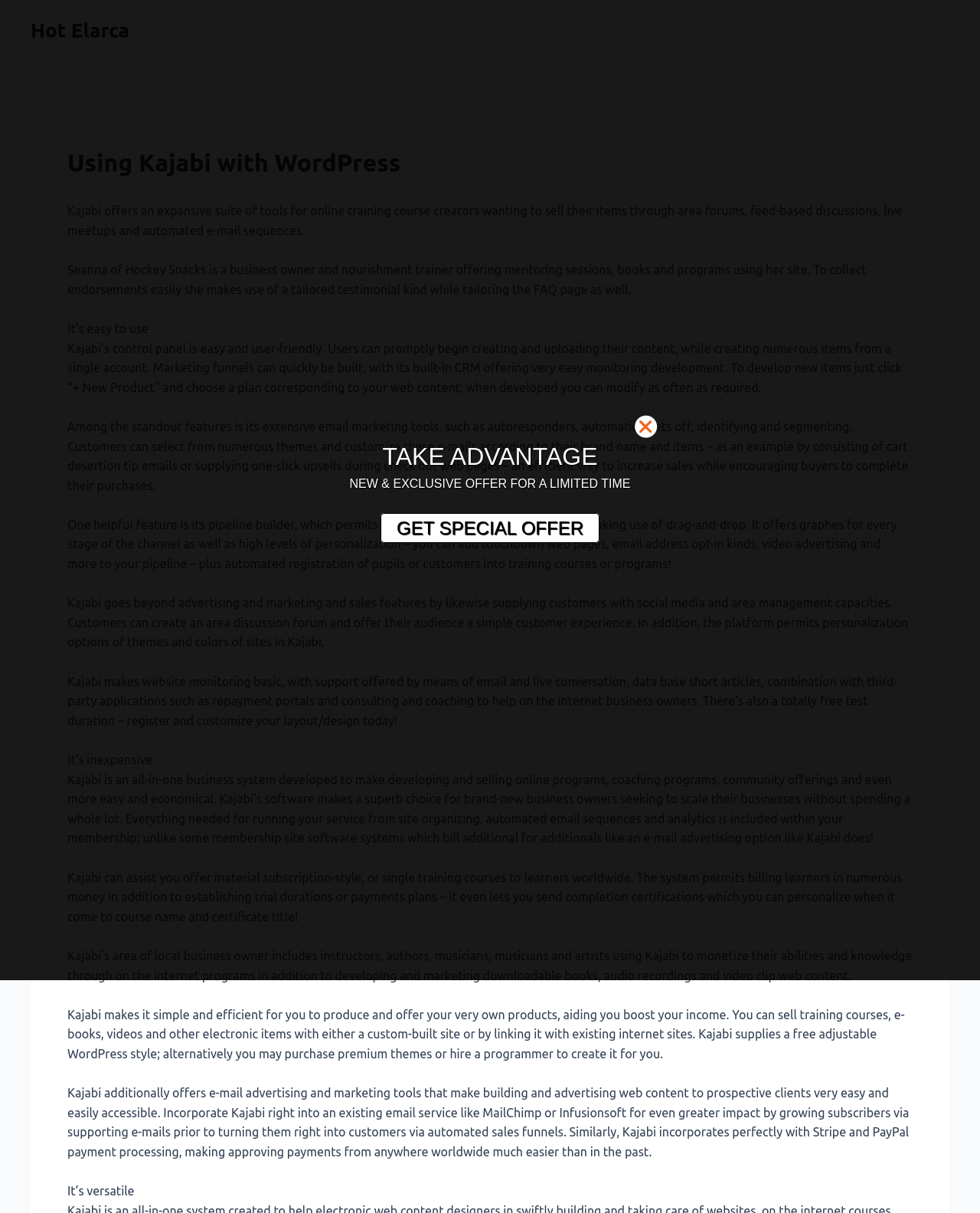What types of products can be sold using Kajabi?
From the screenshot, provide a brief answer in one word or phrase.

Digital products